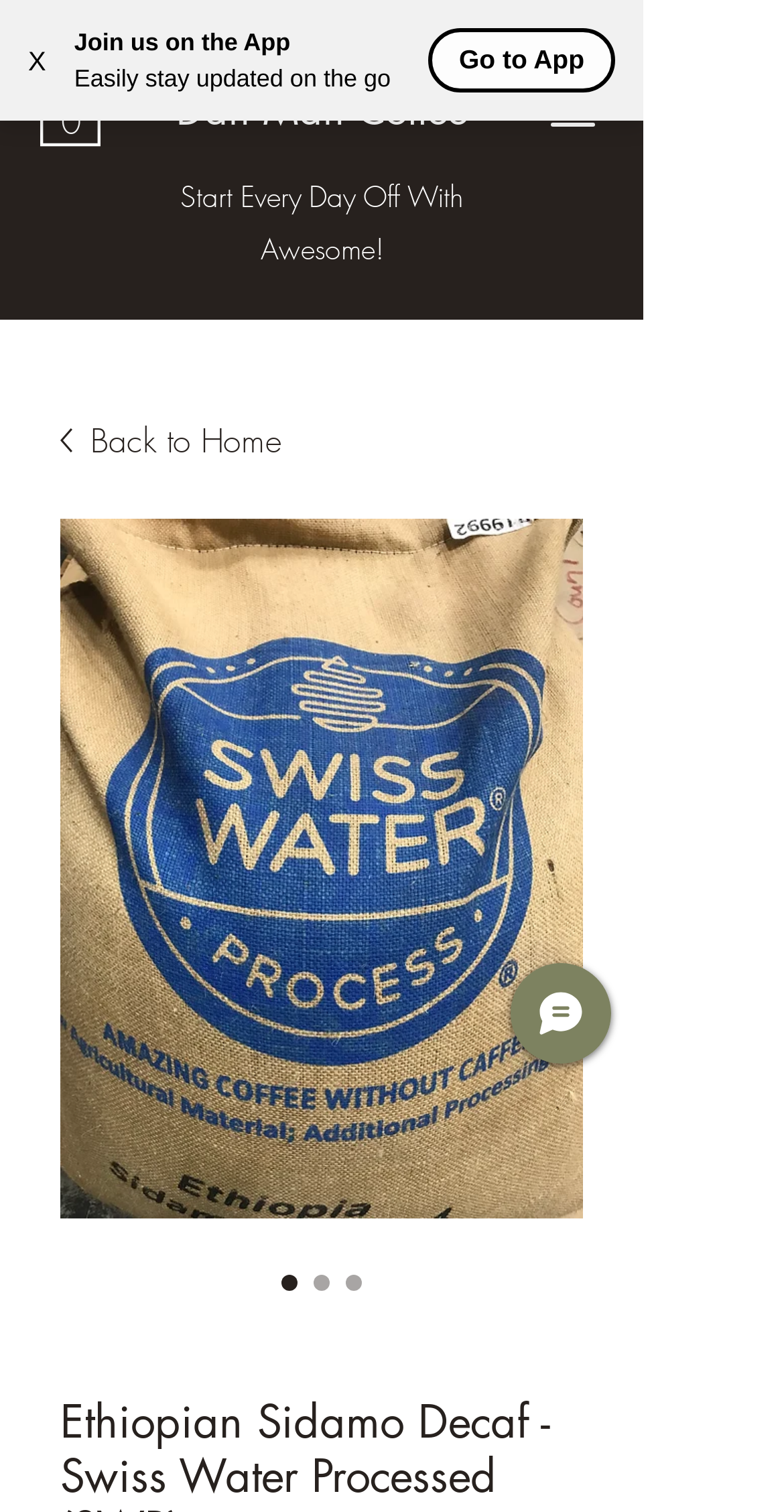Illustrate the webpage thoroughly, mentioning all important details.

The webpage appears to be an e-commerce page for a coffee product, specifically the "Ethiopian Sidamo Decaf -Swiss Water Processed (SWP)" from Dan Man Coffee. 

At the top left corner, there is a button to close the current window, labeled "X". Next to it, there is a promotional message "Join us on the App" with a brief description "Easily stay updated on the go" and a call-to-action button "Go to App". 

On the top right corner, there is a navigation menu button labeled "Open navigation menu" and a cart icon with the text "Cart with 0 items". The cart icon is accompanied by a small SVG image. 

Below the top navigation bar, the Dan Man Coffee logo is displayed as a link. The main heading "Start Every Day Off With Awesome!" is centered on the page, with a "Back to Home" link below it, accompanied by a small image. 

The main product image, "Ethiopian Sidamo Decaf -Swiss Water Processed (SWP)", is displayed prominently below the heading. There are three radio buttons with the same label as the product name, with one of them selected by default. 

At the bottom right corner, there is a "Chat" button with a small image.